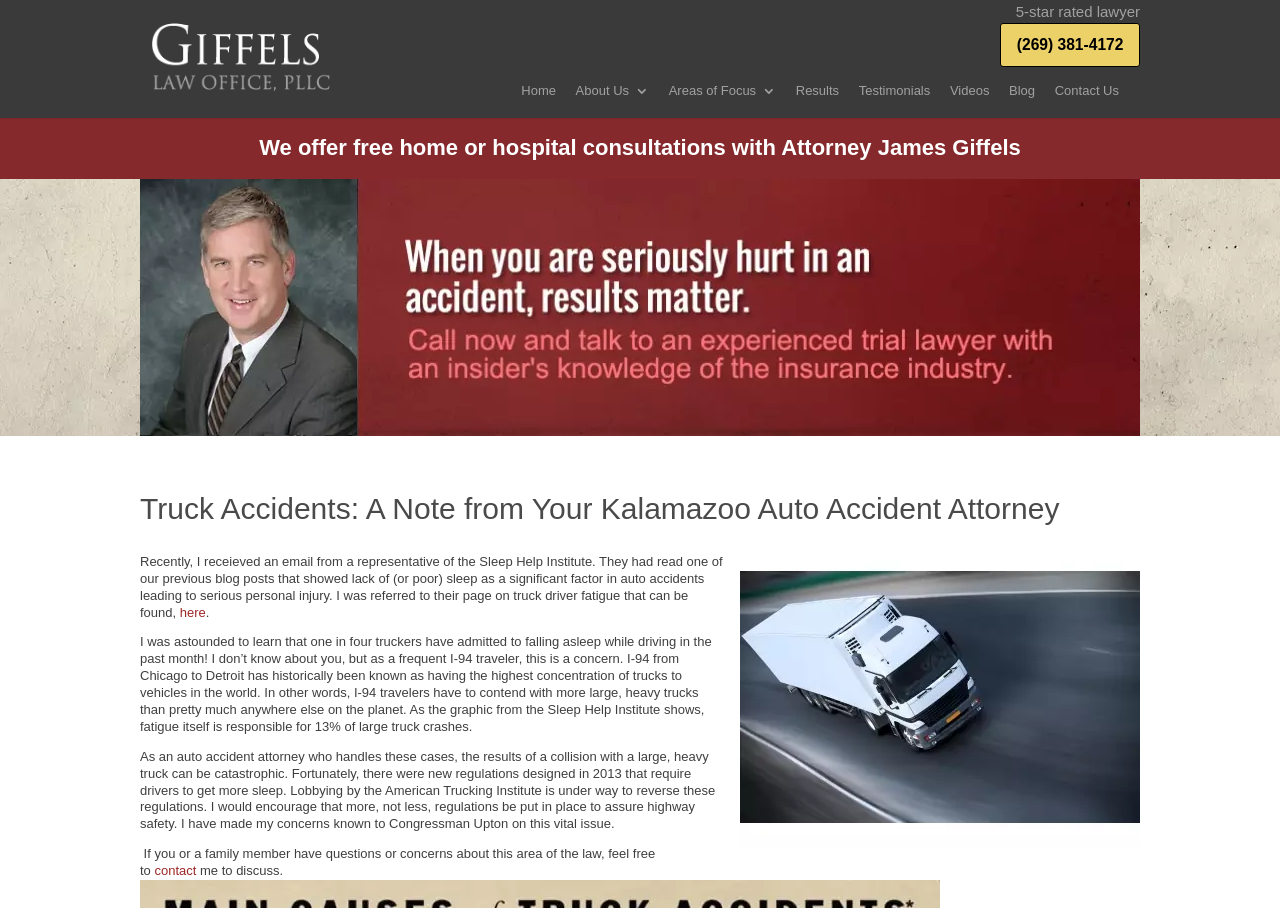Could you determine the bounding box coordinates of the clickable element to complete the instruction: "Read about areas of focus"? Provide the coordinates as four float numbers between 0 and 1, i.e., [left, top, right, bottom].

[0.522, 0.091, 0.606, 0.127]